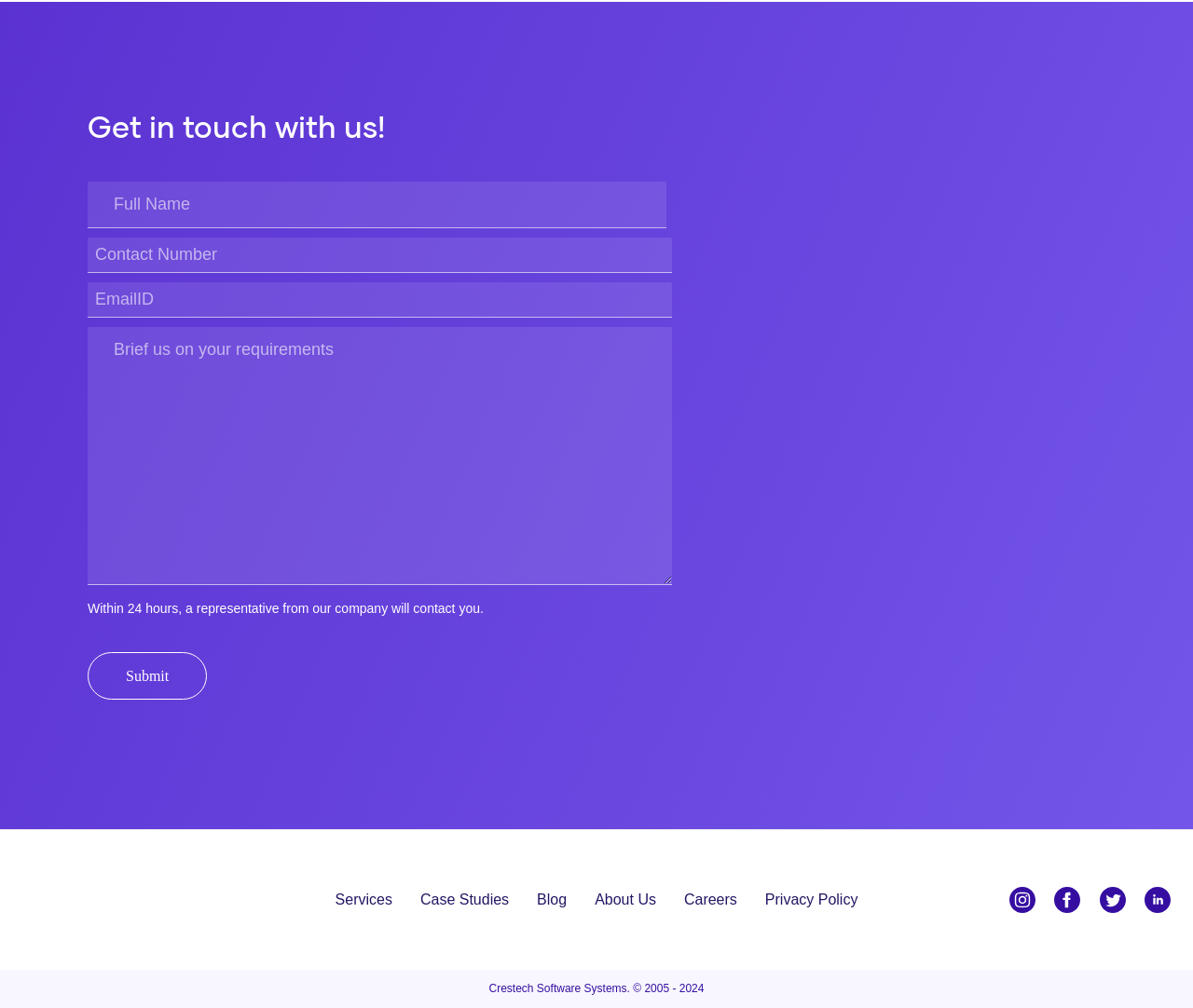Identify and provide the bounding box coordinates of the UI element described: "Articles & Awards". The coordinates should be formatted as [left, top, right, bottom], with each number being a float between 0 and 1.

None